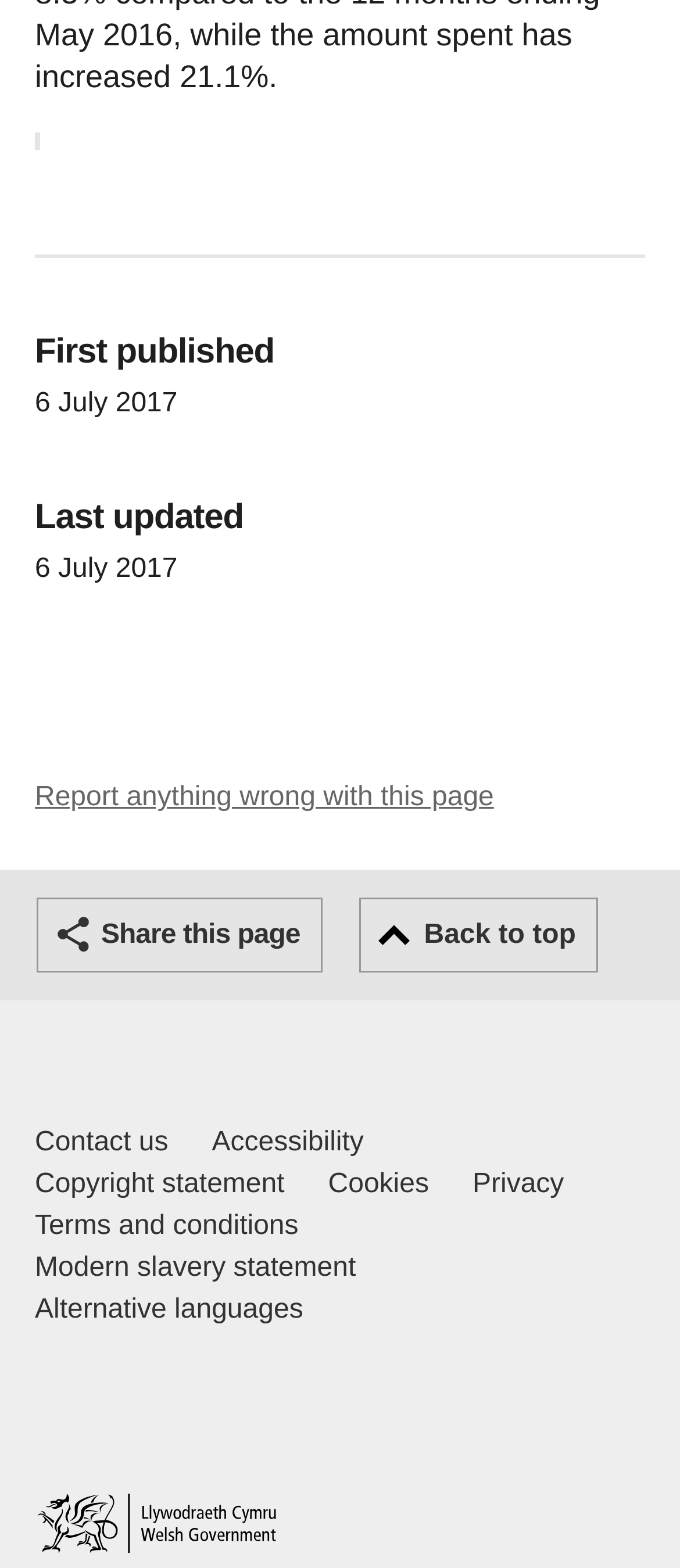What is the publication date of the content?
Give a detailed explanation using the information visible in the image.

The publication date can be found in the blockquote section at the top of the page, where it says 'First published' followed by the date '6 July 2017'.